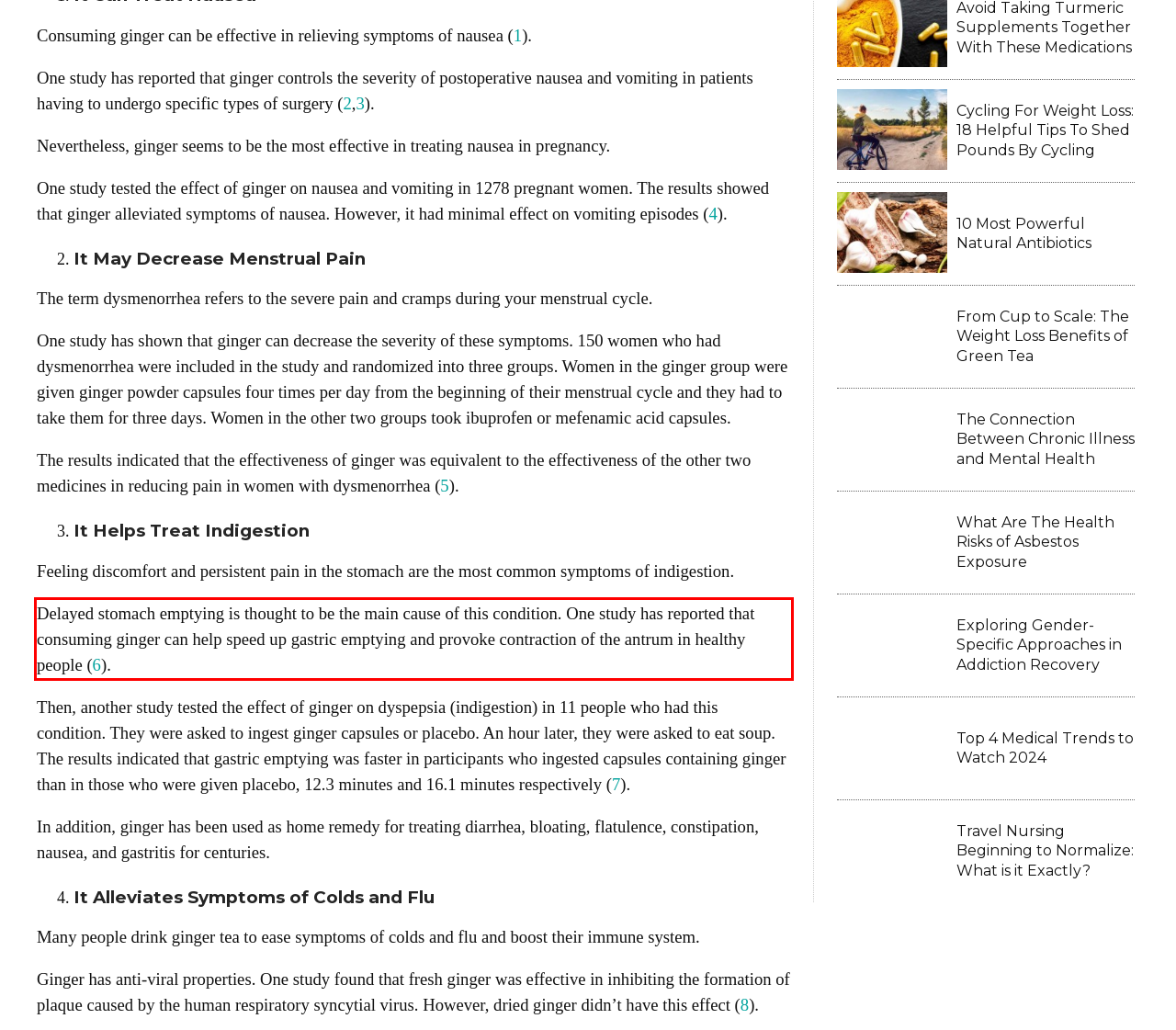Look at the screenshot of the webpage, locate the red rectangle bounding box, and generate the text content that it contains.

Delayed stomach emptying is thought to be the main cause of this condition. One study has reported that consuming ginger can help speed up gastric emptying and provoke contraction of the antrum in healthy people (6).